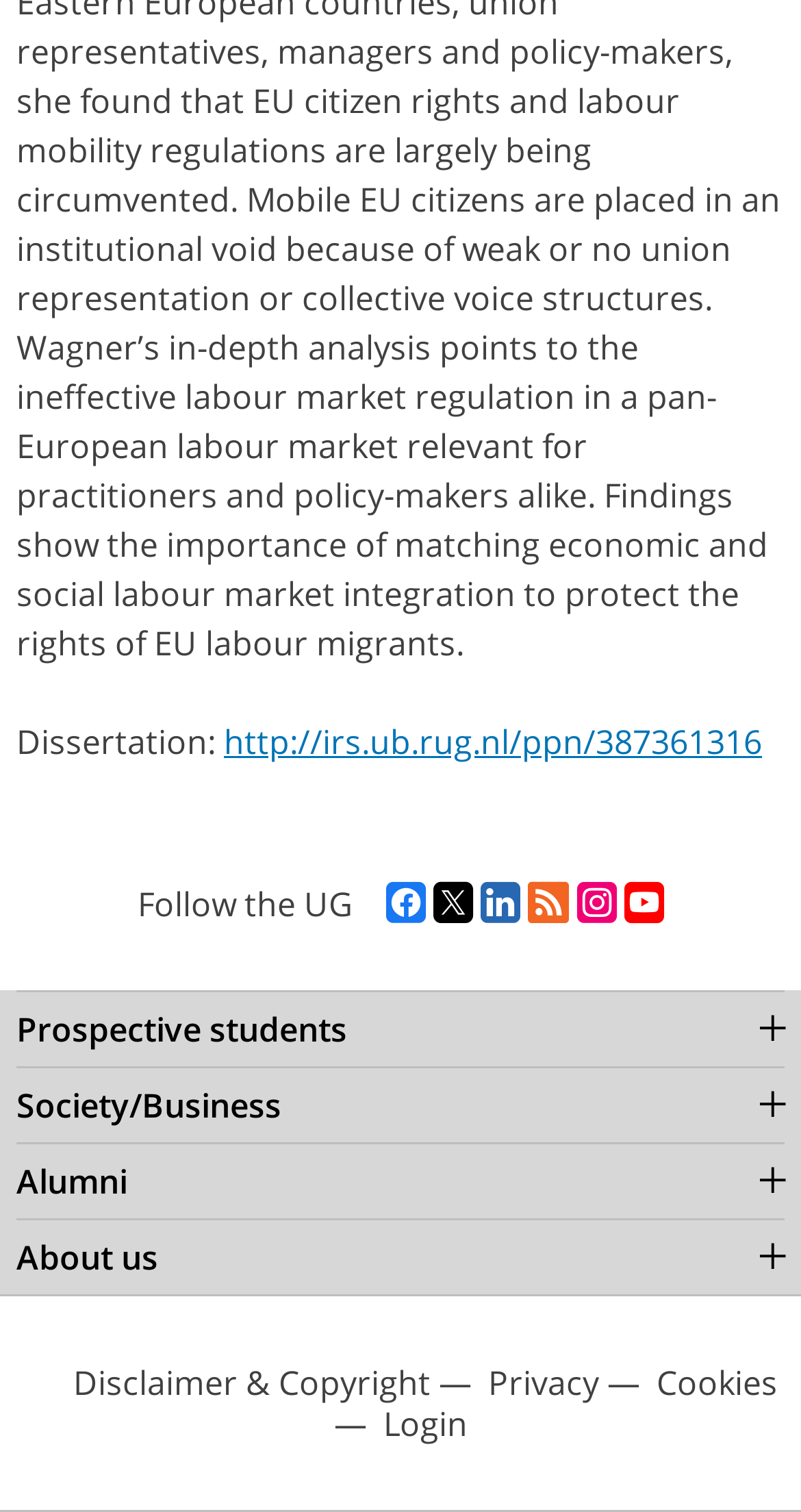Provide a one-word or brief phrase answer to the question:
What is the title of the dissertation?

Not provided